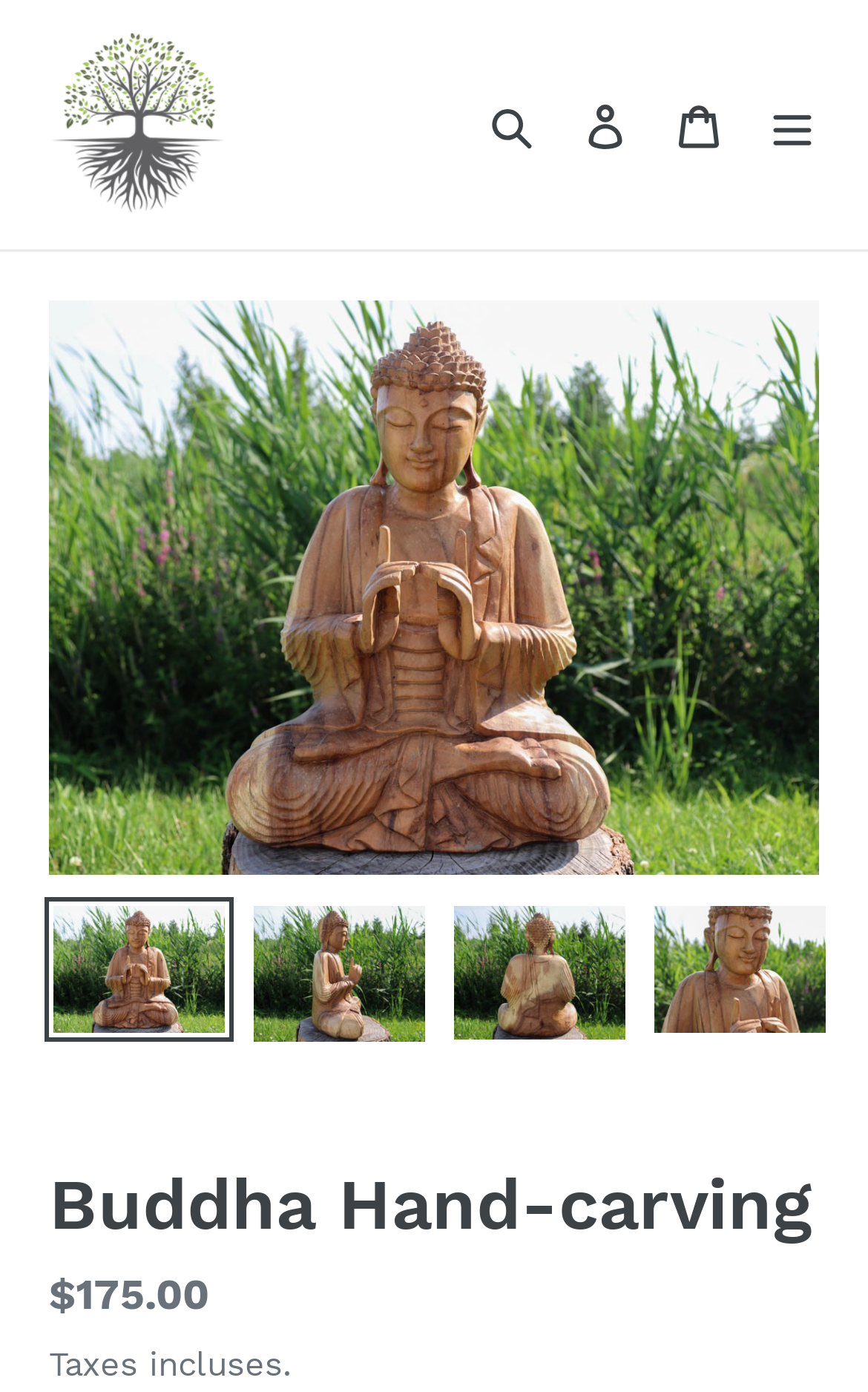Please identify the bounding box coordinates of the element's region that I should click in order to complete the following instruction: "Open the 'Menu'". The bounding box coordinates consist of four float numbers between 0 and 1, i.e., [left, top, right, bottom].

[0.859, 0.054, 0.967, 0.125]